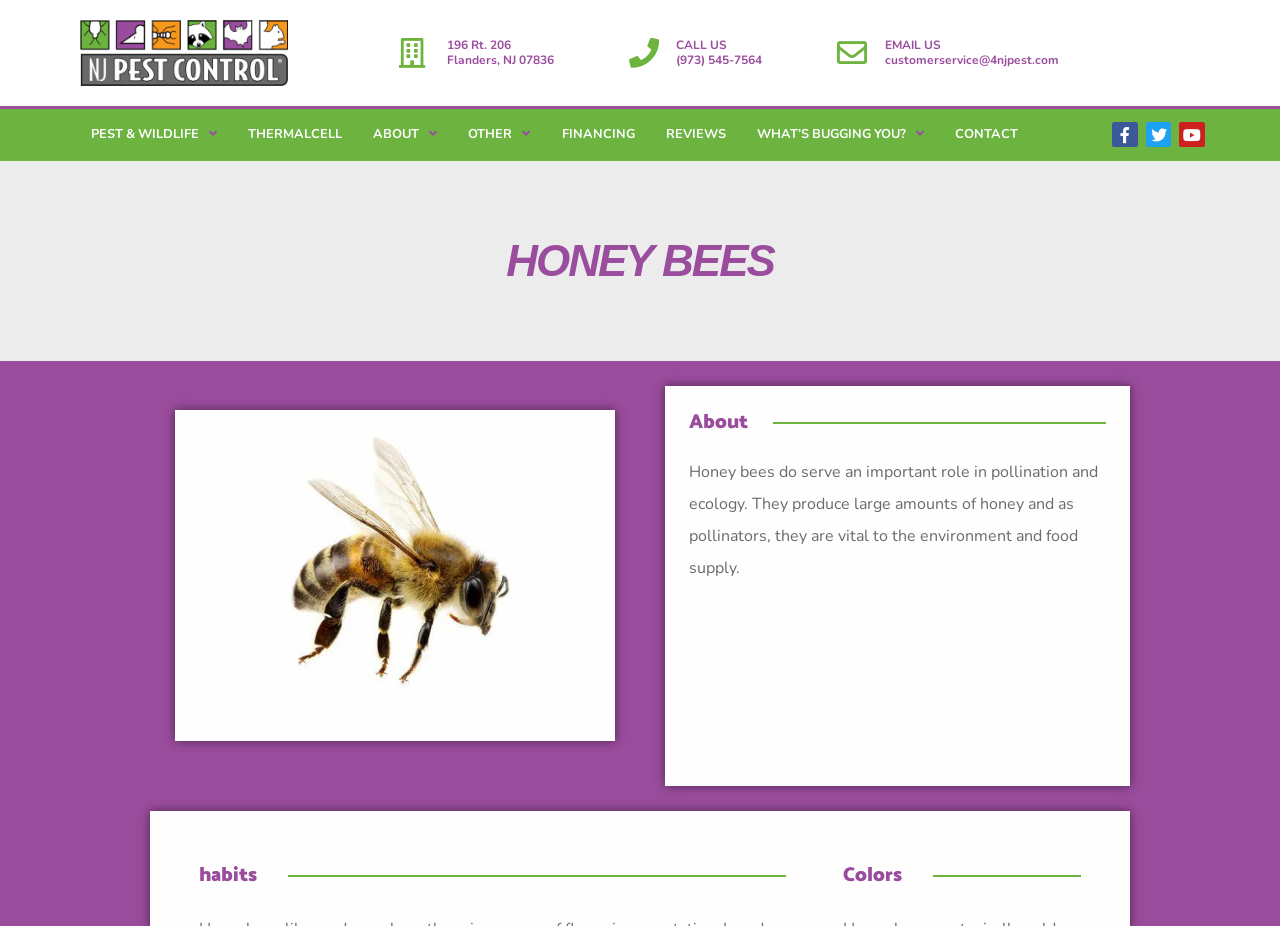What is the address of the pest control company?
Look at the screenshot and give a one-word or phrase answer.

196 Rt. 206 Flanders, NJ 07836